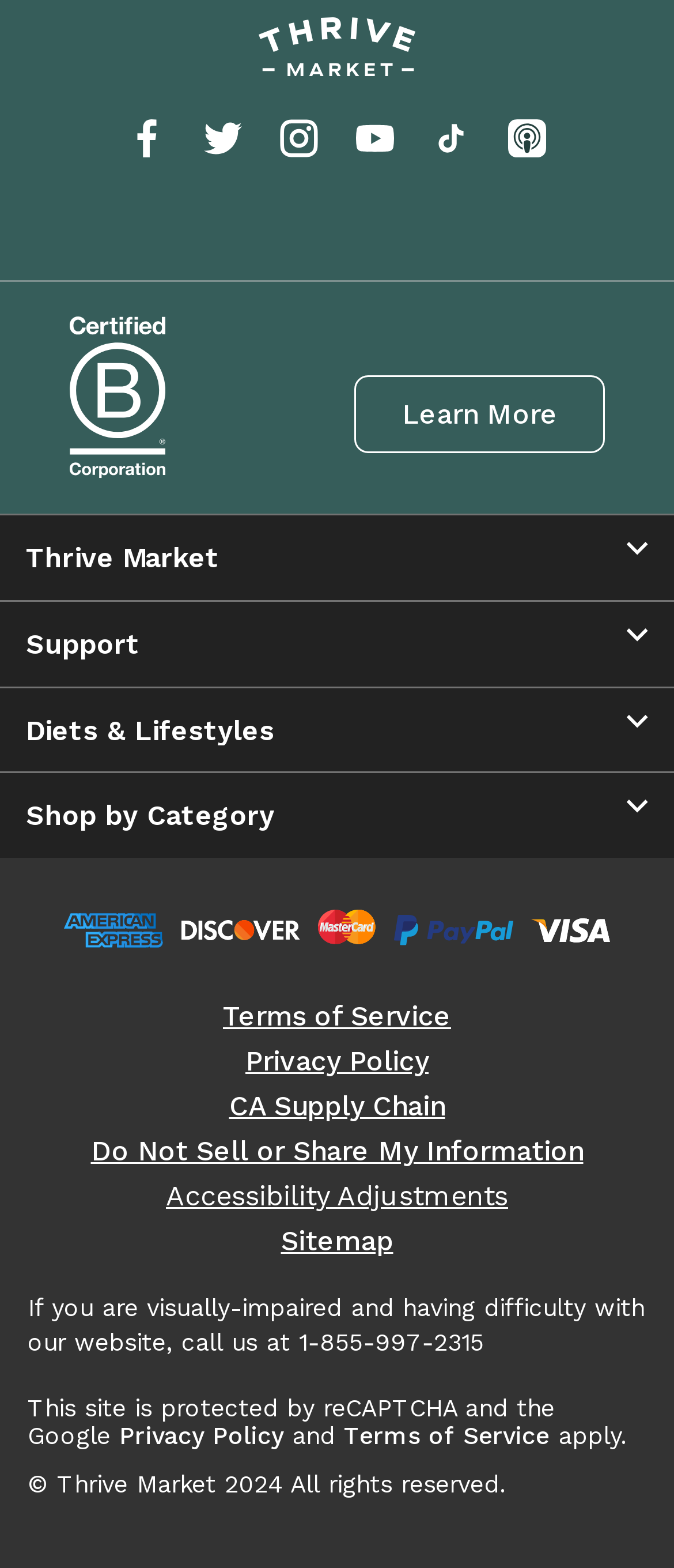Analyze the image and deliver a detailed answer to the question: What is the copyright year of the website?

The copyright year can be found at the bottom of the page, where it is stated '© Thrive Market 2024'.